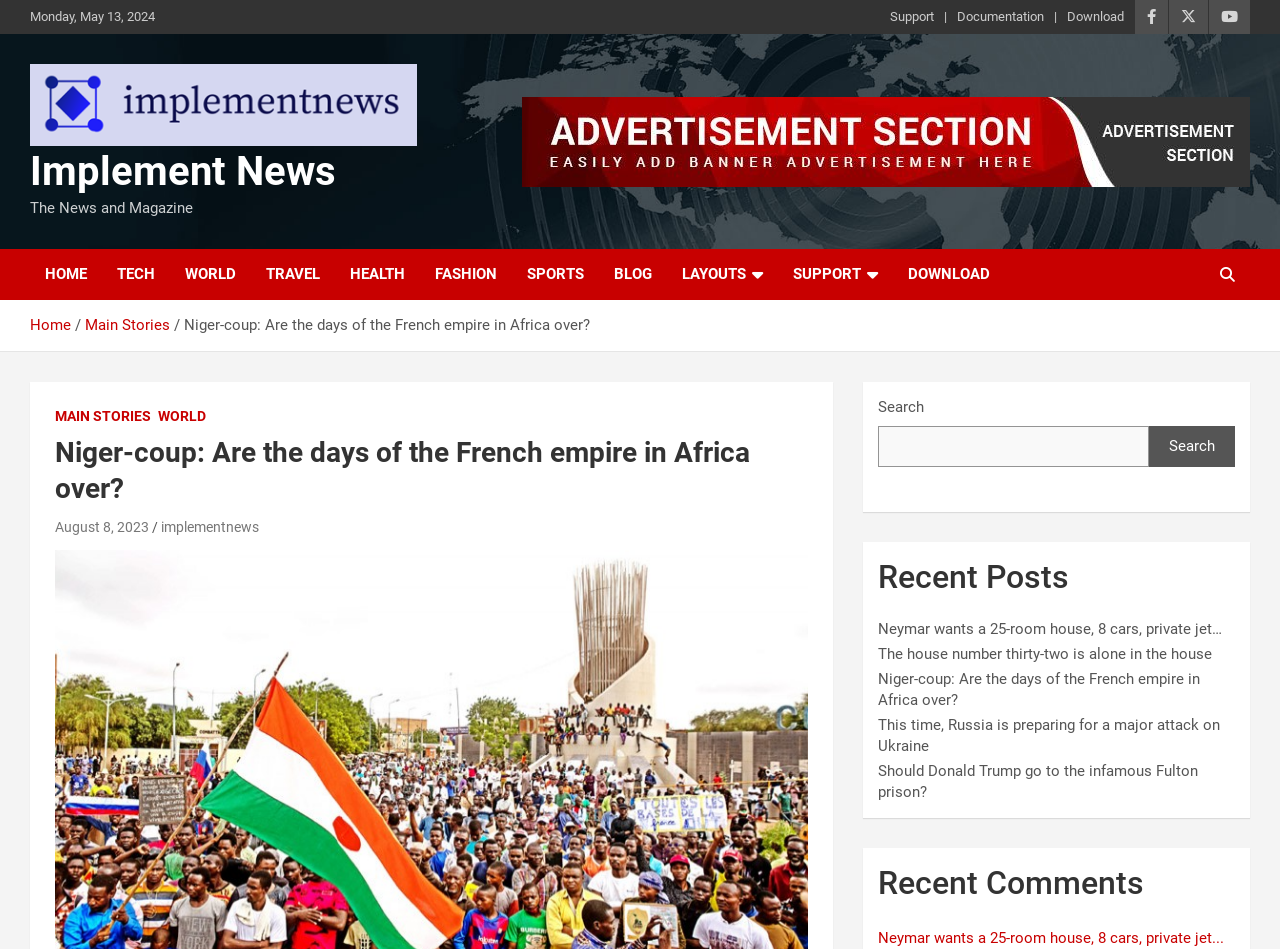Pinpoint the bounding box coordinates of the clickable element to carry out the following instruction: "Click on the 'HOME' link."

[0.023, 0.263, 0.08, 0.316]